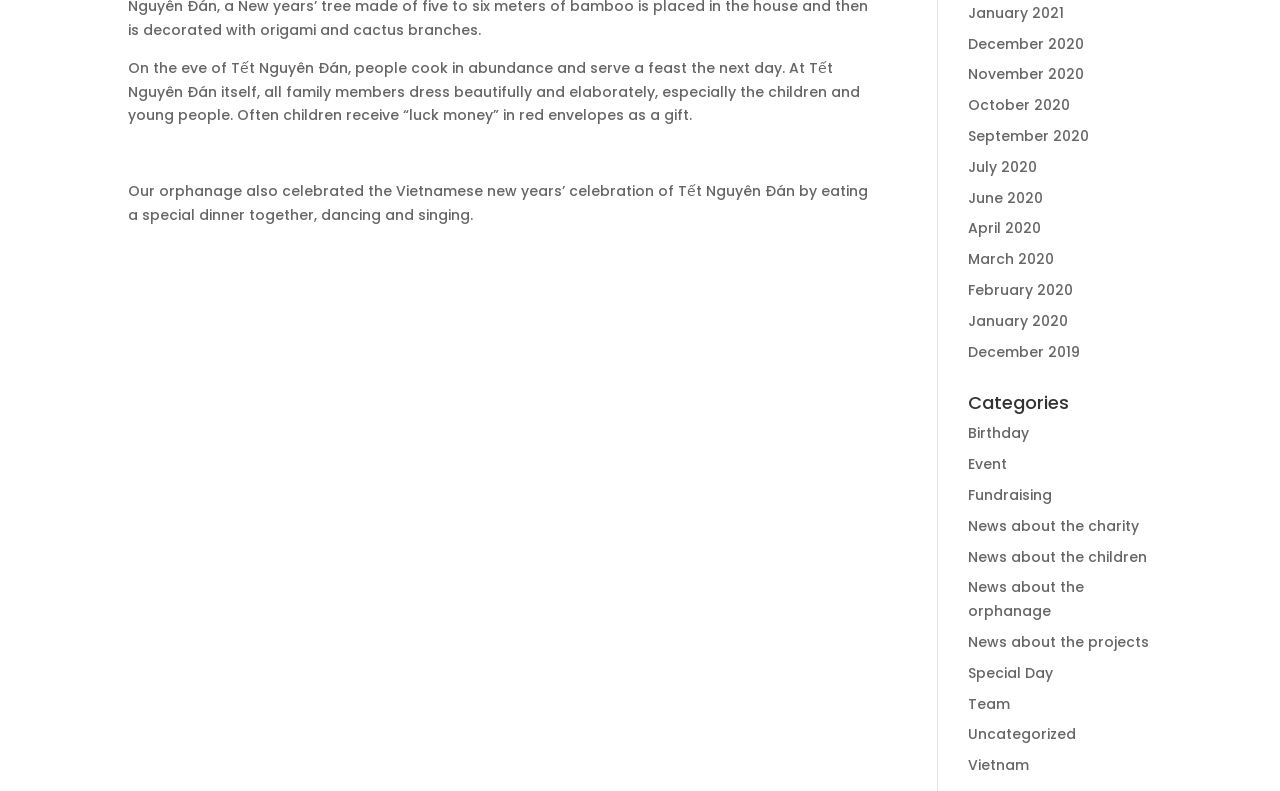What is the topic of the first paragraph?
Give a detailed response to the question by analyzing the screenshot.

The first paragraph starts with 'On the eve of Tết Nguyên Đán...' which indicates that the topic of the paragraph is about Tết Nguyên Đán, a Vietnamese new year's celebration.